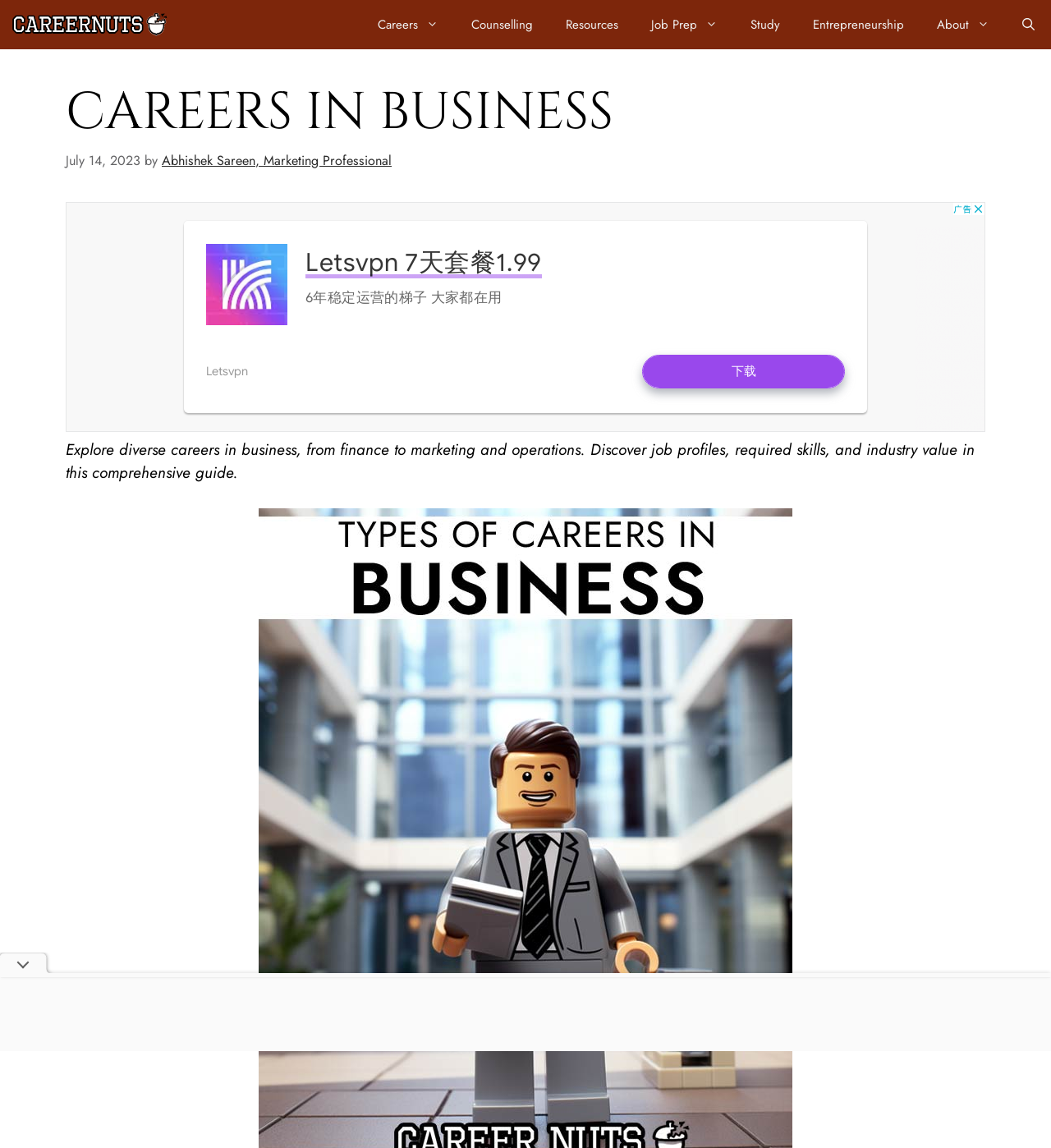Please locate the bounding box coordinates of the element that should be clicked to achieve the given instruction: "View Counselling".

[0.433, 0.0, 0.523, 0.043]